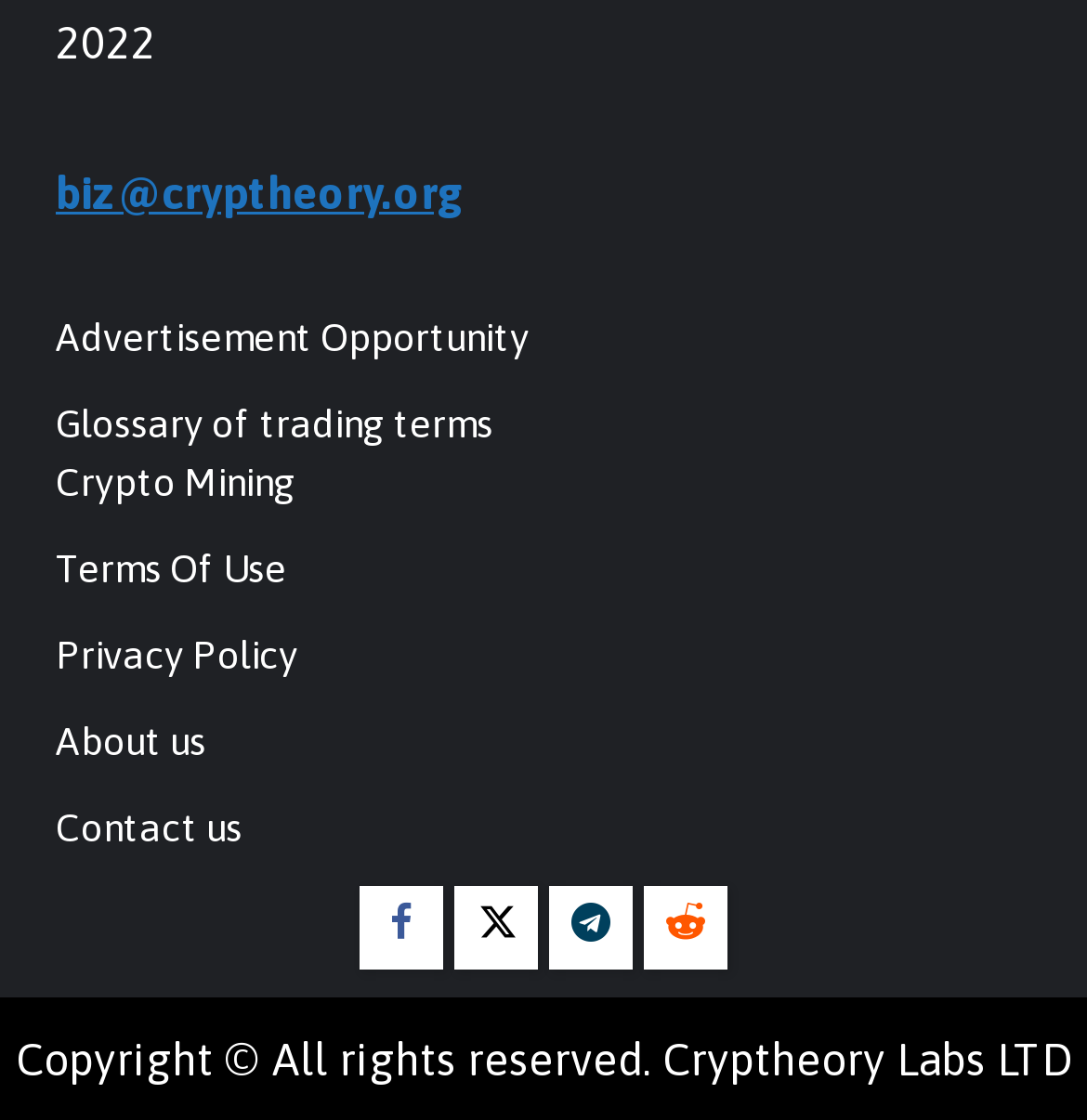Pinpoint the bounding box coordinates of the clickable area necessary to execute the following instruction: "View terms of use". The coordinates should be given as four float numbers between 0 and 1, namely [left, top, right, bottom].

[0.051, 0.487, 0.264, 0.527]